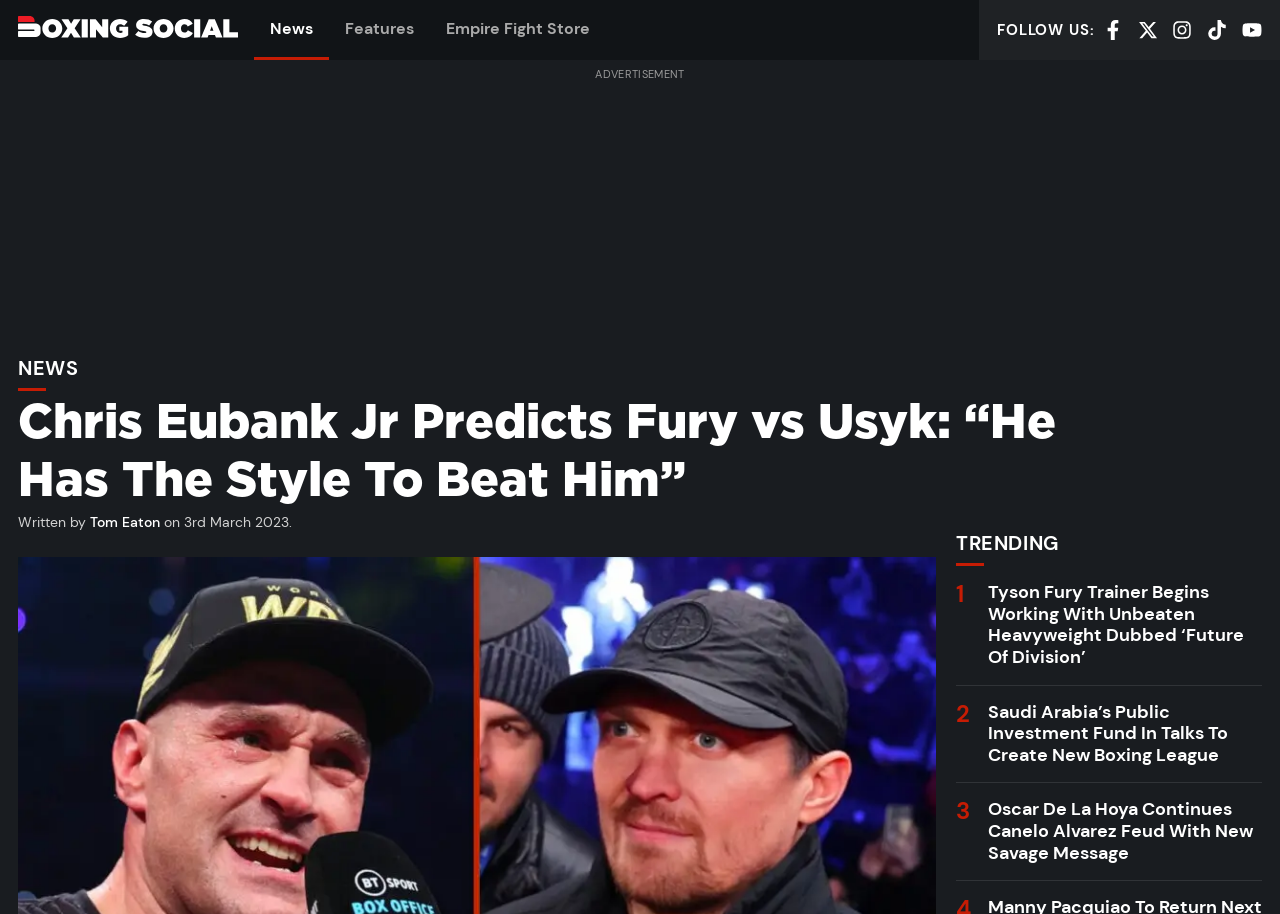What is the category of the trending articles?
Could you give a comprehensive explanation in response to this question?

I looked at the trending articles section, where I found headings like 'Tyson Fury Trainer Begins Working With Unbeaten Heavyweight Dubbed ‘Future Of Division’' and 'Oscar De La Hoya Continues Canelo Alvarez Feud With New Savage Message', indicating that the category is related to boxing news and updates.